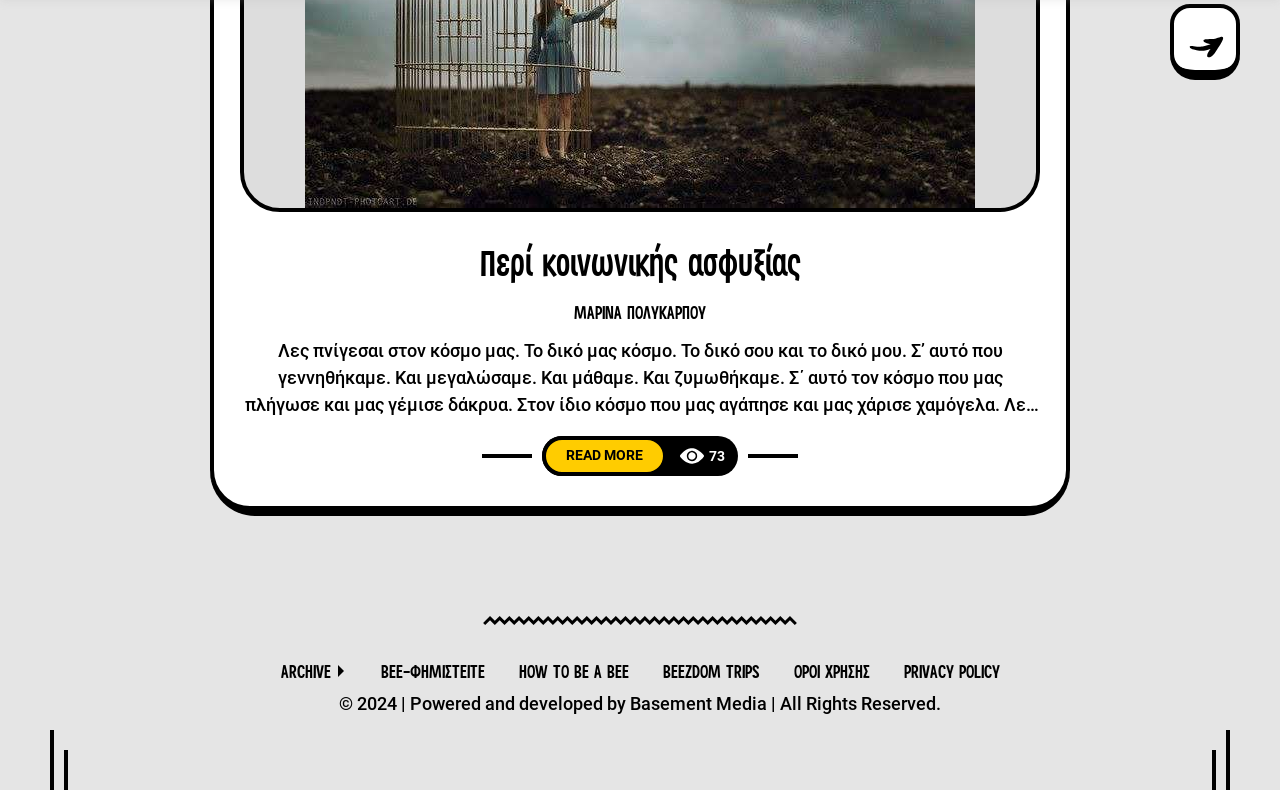Identify the bounding box for the element characterized by the following description: "Read More".

[0.423, 0.551, 0.521, 0.602]